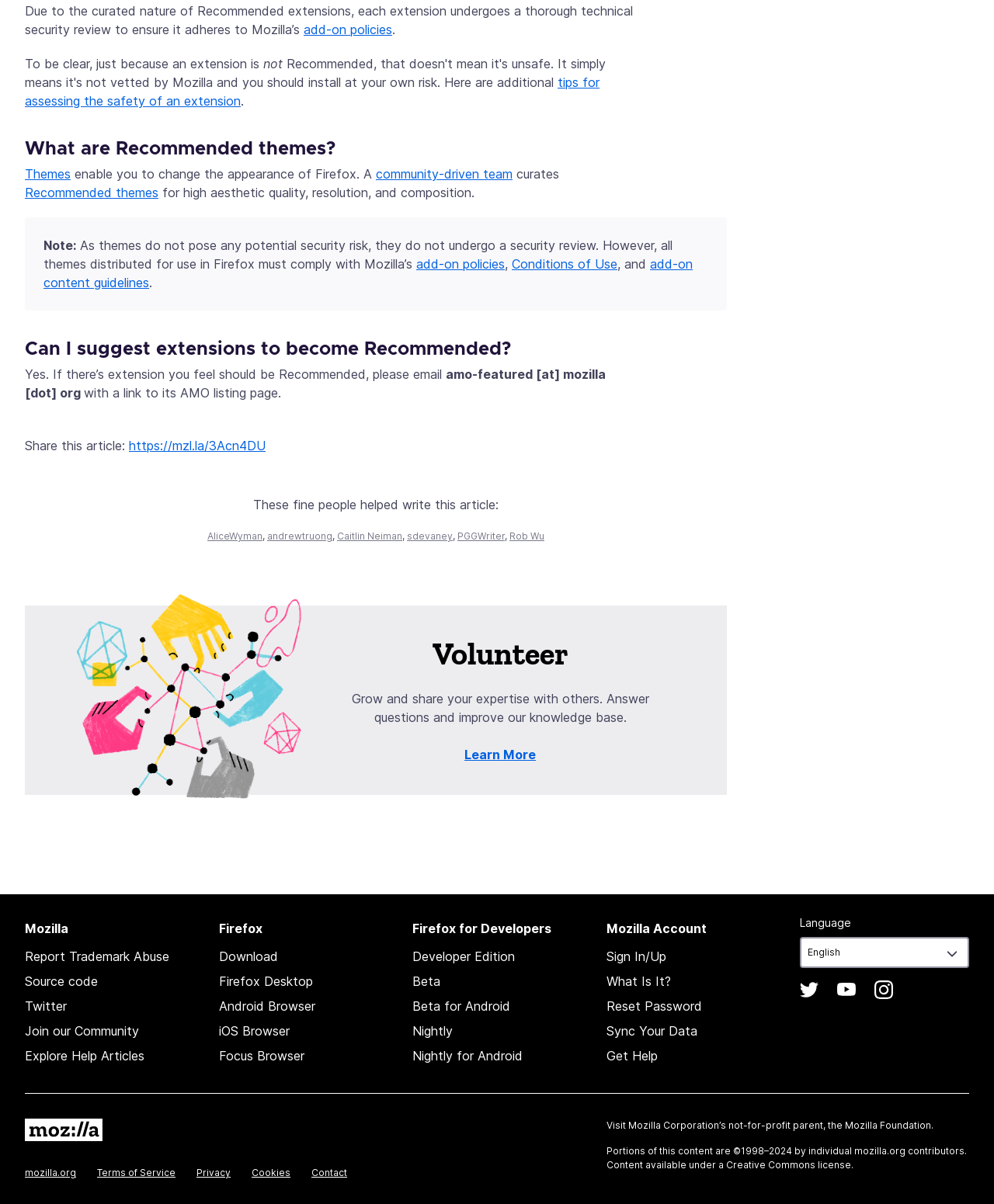Give the bounding box coordinates for this UI element: "AliceWyman". The coordinates should be four float numbers between 0 and 1, arranged as [left, top, right, bottom].

[0.209, 0.441, 0.264, 0.45]